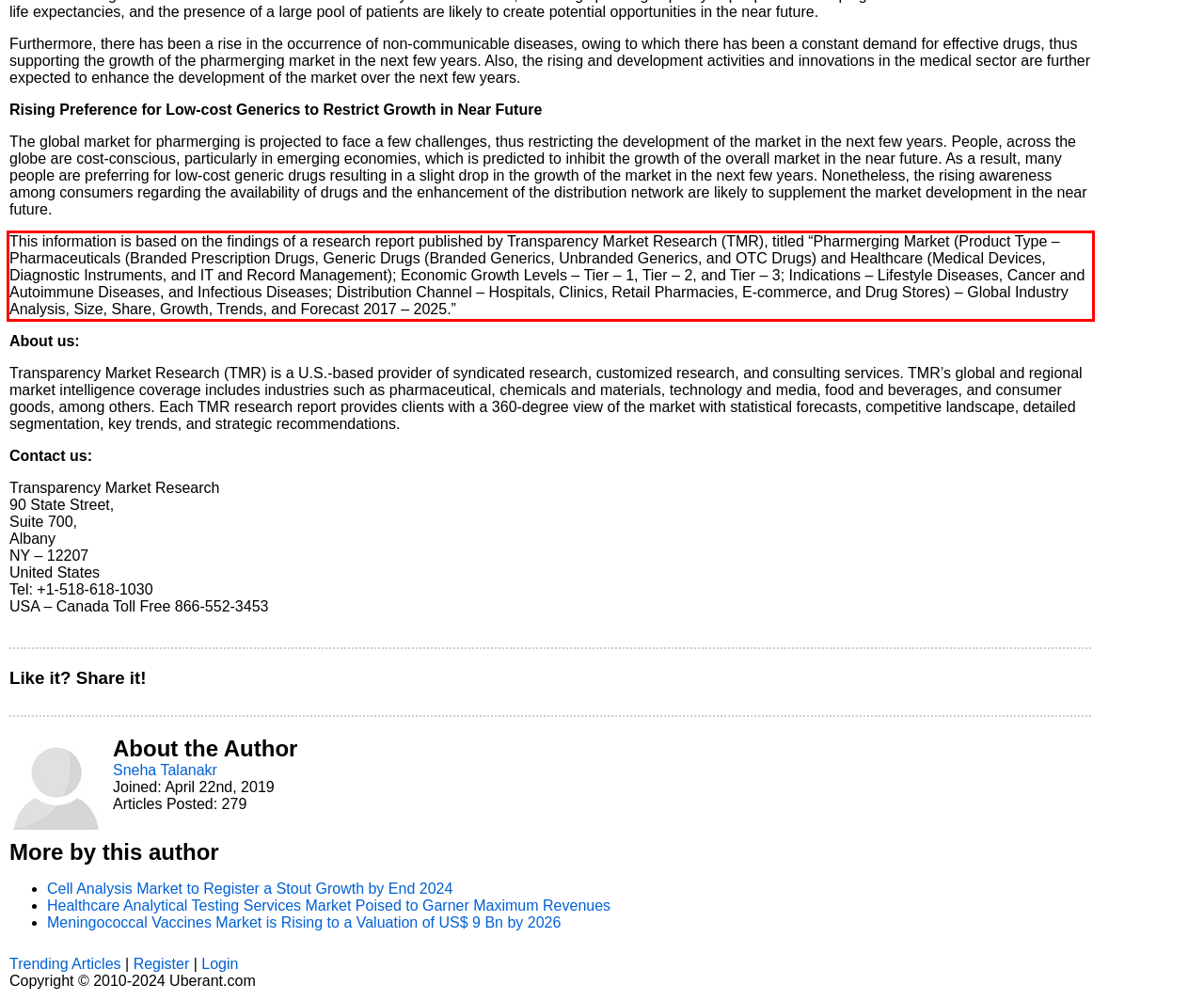Using the provided webpage screenshot, recognize the text content in the area marked by the red bounding box.

This information is based on the findings of a research report published by Transparency Market Research (TMR), titled “Pharmerging Market (Product Type – Pharmaceuticals (Branded Prescription Drugs, Generic Drugs (Branded Generics, Unbranded Generics, and OTC Drugs) and Healthcare (Medical Devices, Diagnostic Instruments, and IT and Record Management); Economic Growth Levels – Tier – 1, Tier – 2, and Tier – 3; Indications – Lifestyle Diseases, Cancer and Autoimmune Diseases, and Infectious Diseases; Distribution Channel – Hospitals, Clinics, Retail Pharmacies, E-commerce, and Drug Stores) – Global Industry Analysis, Size, Share, Growth, Trends, and Forecast 2017 – 2025.”